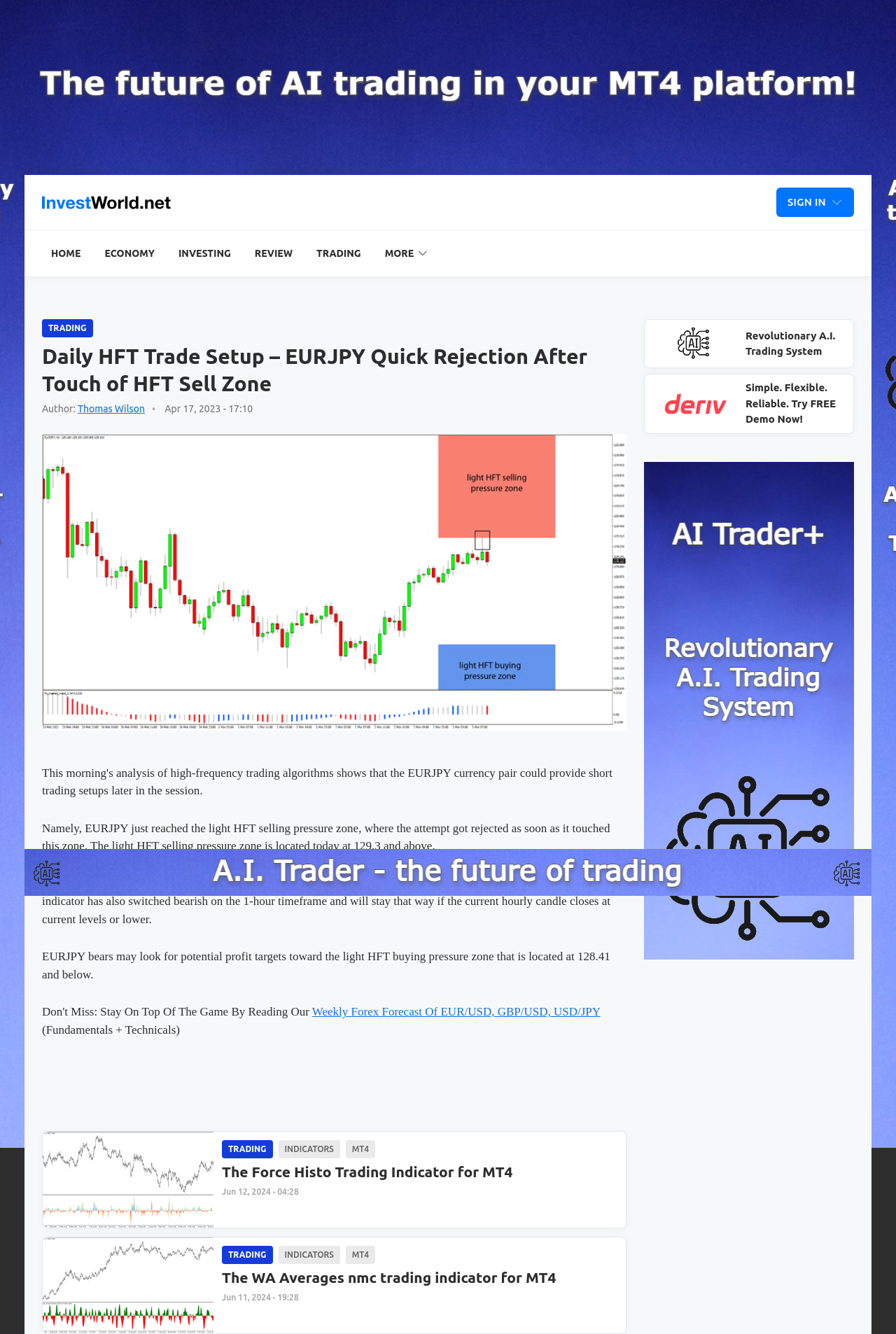What is the potential profit target for EURJPY bears?
Look at the screenshot and provide an in-depth answer.

According to the article, 'EURJPY bears may look for potential profit targets toward the light HFT buying pressure zone that is located at 128.41 and below.' This indicates that the potential profit target for EURJPY bears is 128.41 and below.